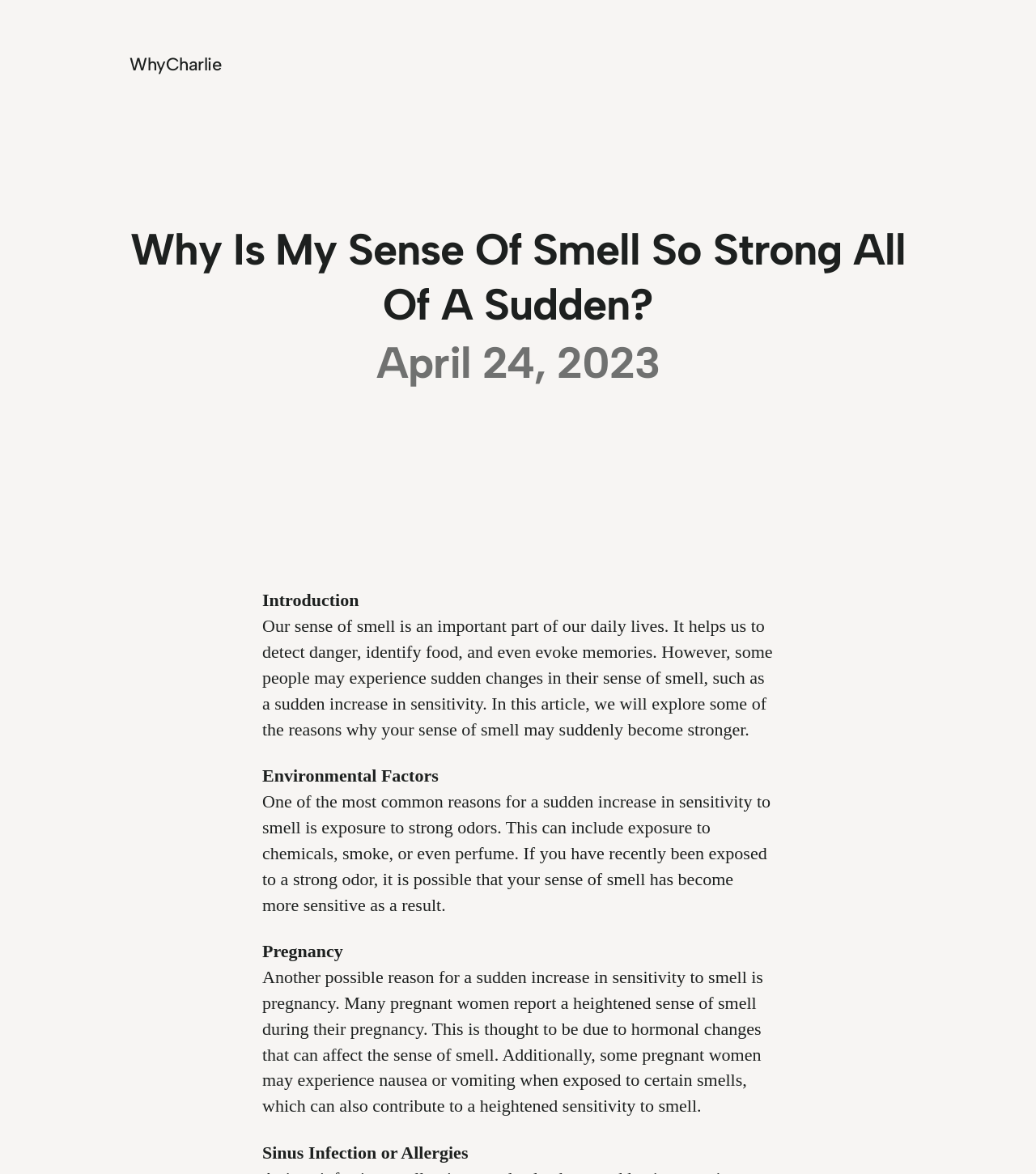Provide a single word or phrase to answer the given question: 
What is one environmental factor that can affect sense of smell?

Exposure to strong odors